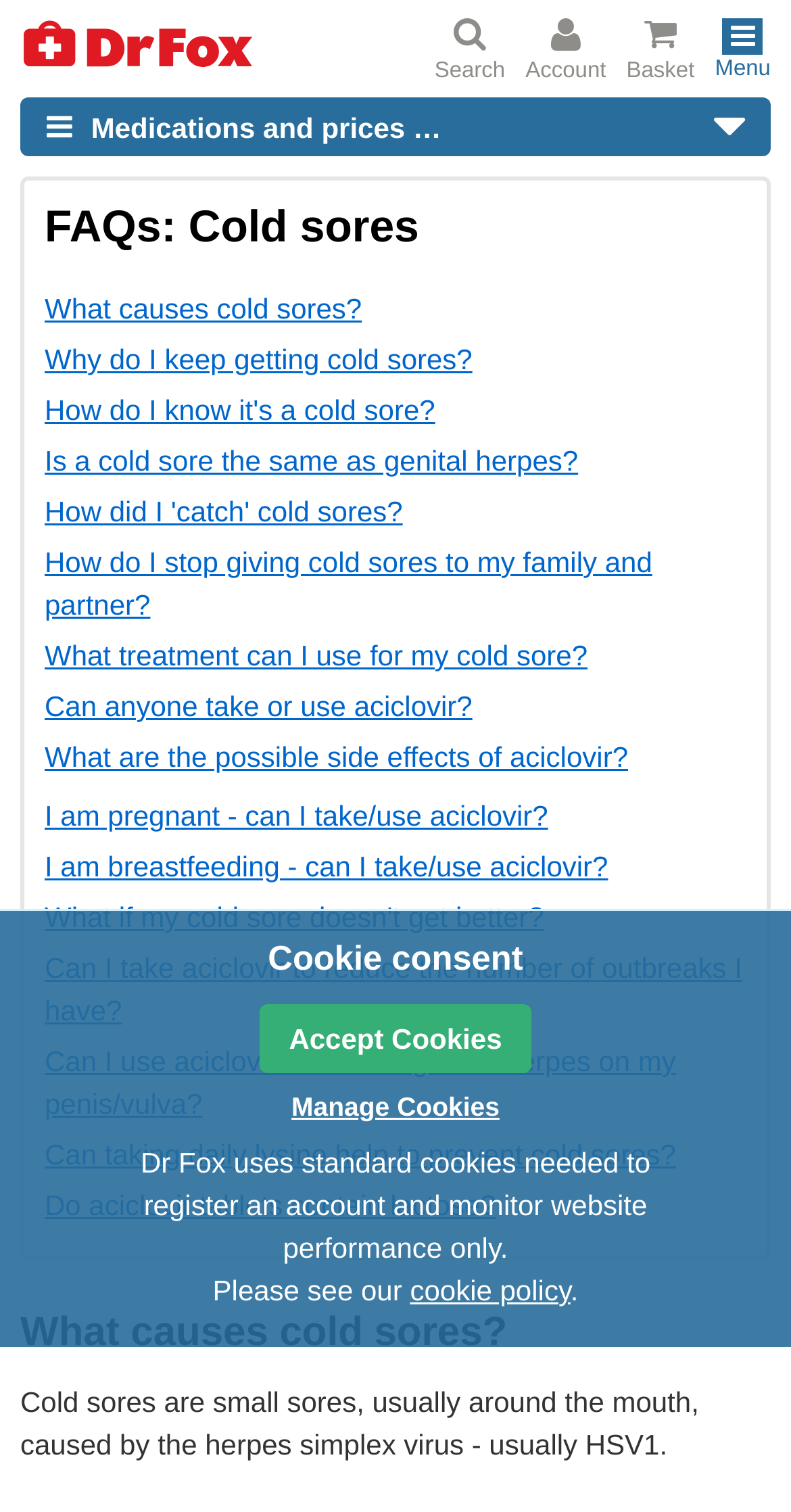Locate the UI element described by Account in the provided webpage screenshot. Return the bounding box coordinates in the format (top-left x, top-left y, bottom-right x, bottom-right y), ensuring all values are between 0 and 1.

[0.664, 0.011, 0.766, 0.057]